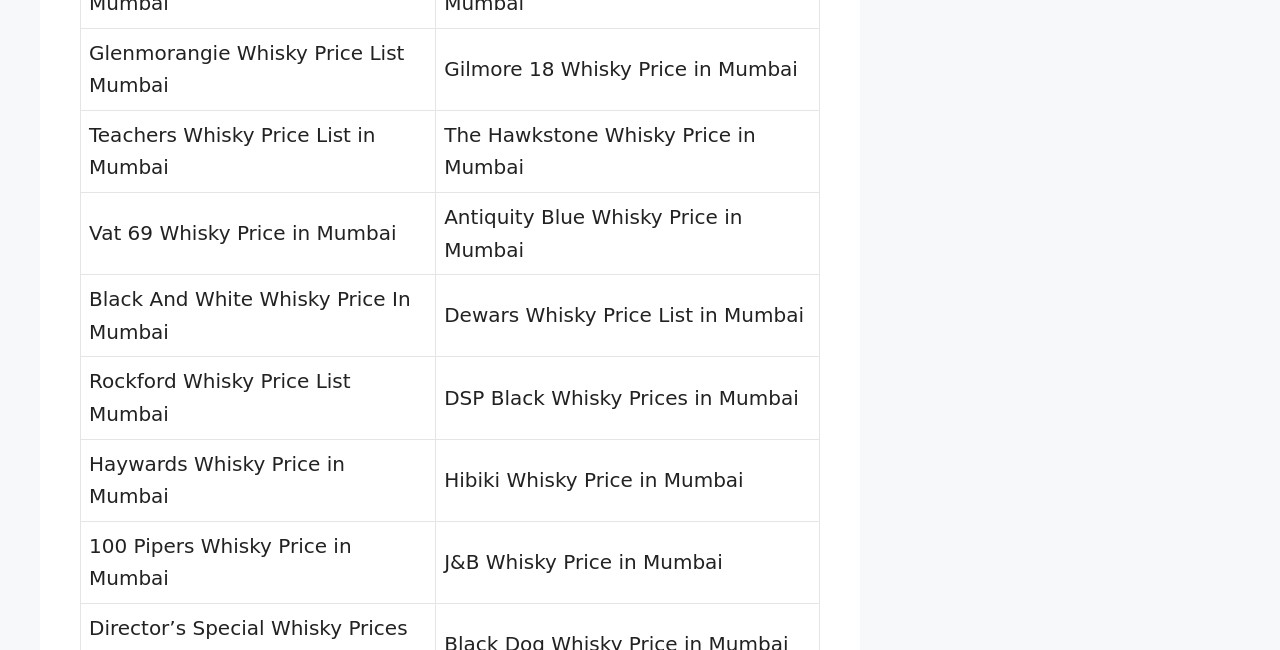Answer the question below in one word or phrase:
What is the topmost whisky brand listed?

Glenmorangie